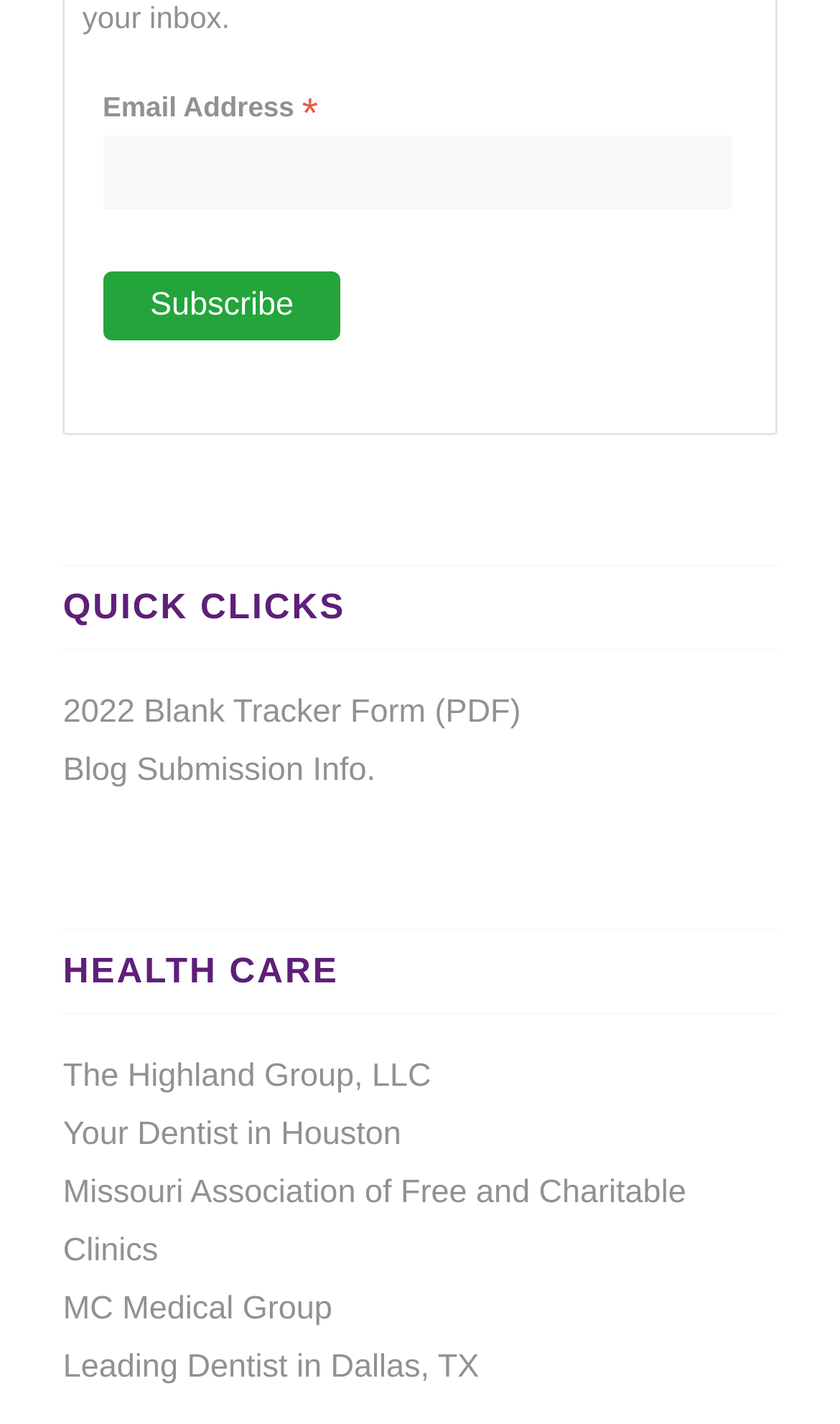Find and provide the bounding box coordinates for the UI element described with: "Prosper Africa".

None